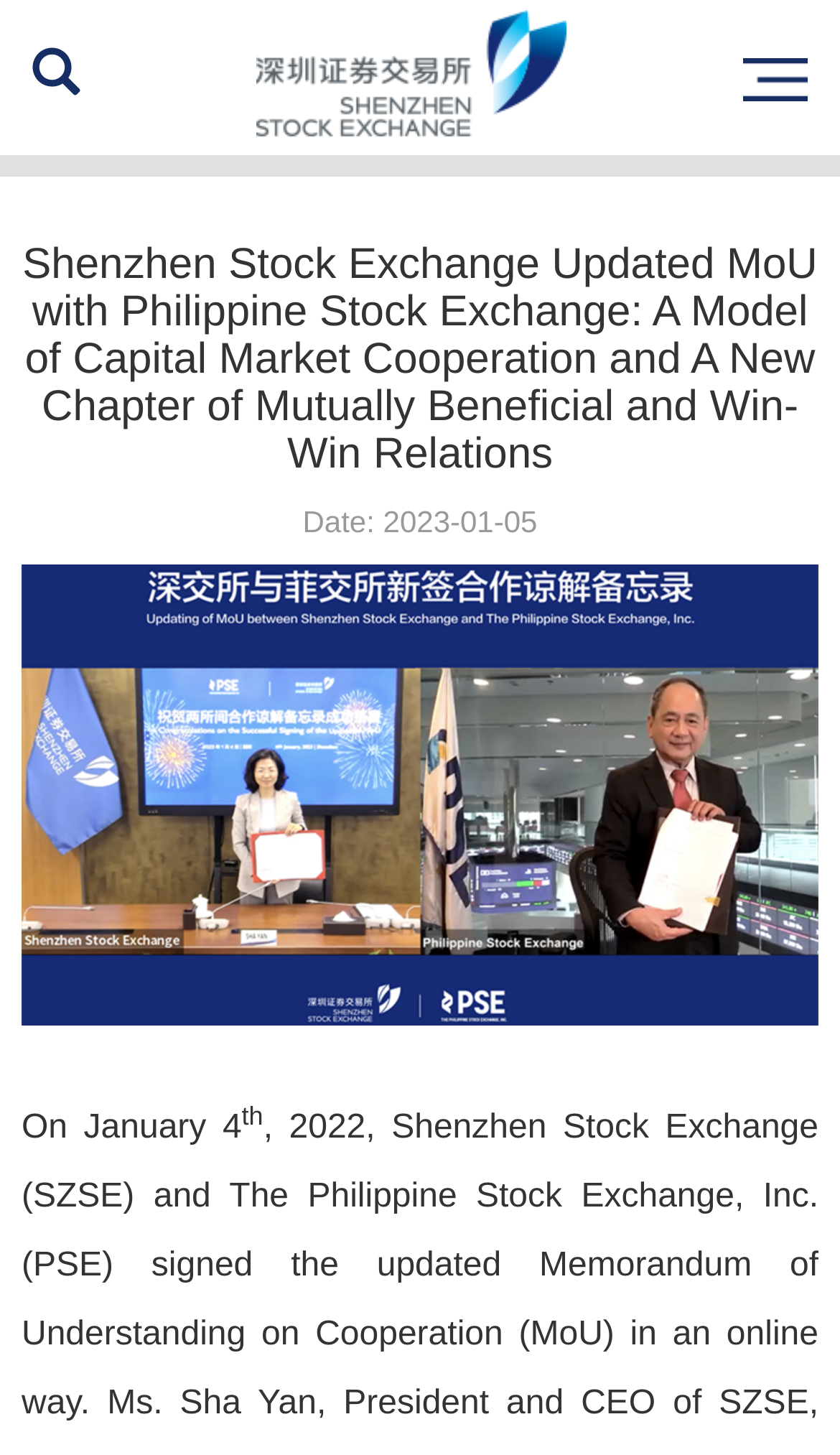Describe all the visual and textual components of the webpage comprehensively.

The webpage is about the Shenzhen Stock Exchange, with a focus on a specific news article. At the top left, there is a link with a icon, followed by a link to the Shenzhen Stock Exchange, which is accompanied by an image of the exchange's logo. To the right of these links, there is a button with no text.

Below these elements, there is a navigation menu with links to "Back", "Speeches", "SZSE News", and "New Listings", which span the entire width of the page.

The main content of the page is a news article with a heading that reads "Shenzhen Stock Exchange Updated MoU with Philippine Stock Exchange: A Model of Capital Market Cooperation and A New Chapter of Mutually Beneficial and Win-Win Relations". This heading is followed by a date label and the specific date "2023-01-05".

Below the date, there is a large image that takes up most of the page's width. Above the image, there is a brief text that reads "On January 4" followed by a superscript "th". The image is likely related to the news article, but its content is not specified.